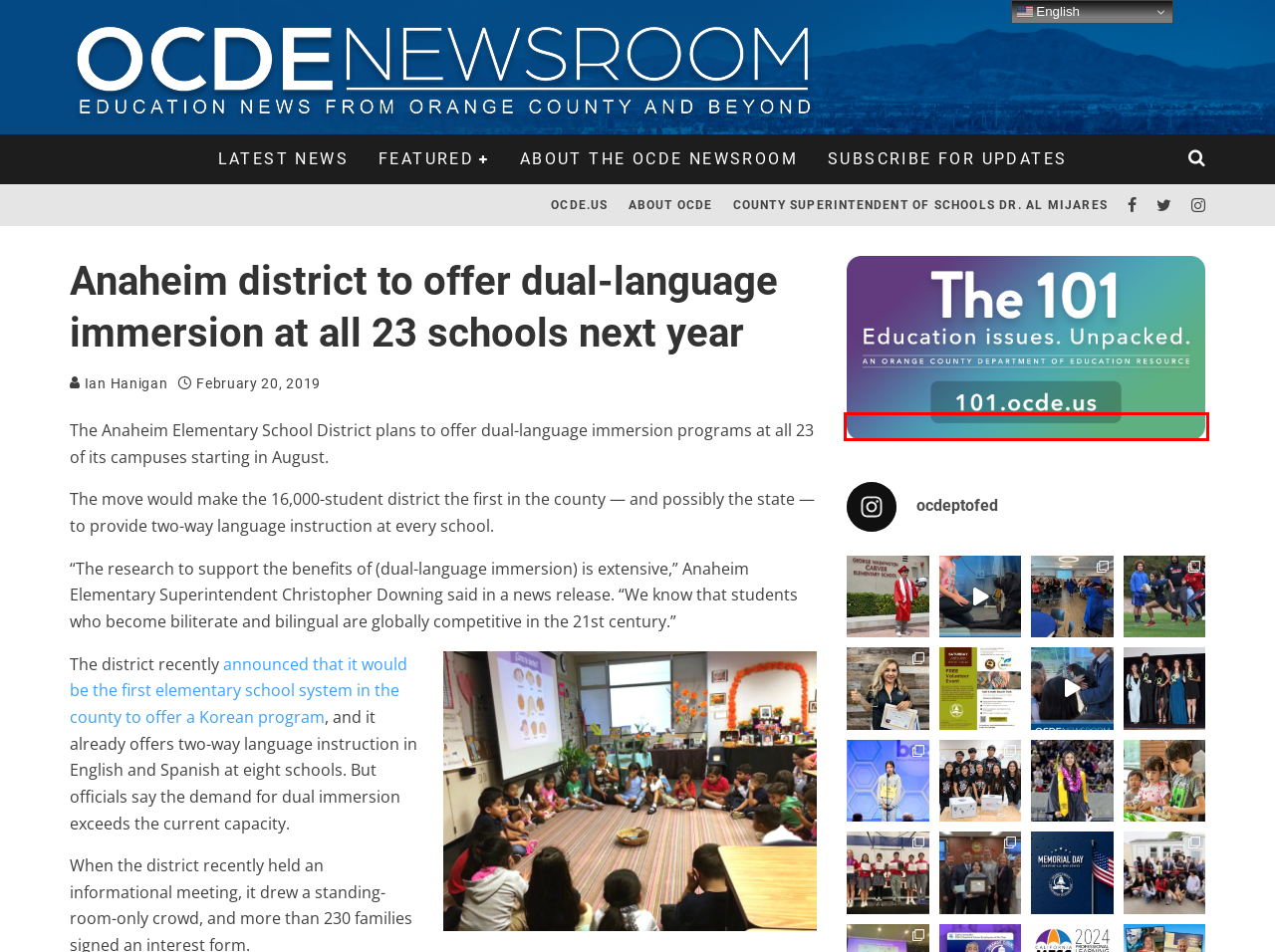Analyze the screenshot of a webpage featuring a red rectangle around an element. Pick the description that best fits the new webpage after interacting with the element inside the red bounding box. Here are the candidates:
A. The 101 – Education issues. Unpacked.
B. OC Pathways – OCDE Newsroom
C. Ian Hanigan – OCDE Newsroom
D. About the OCDE Newsroom – OCDE Newsroom
E. Orange County Department of Education : Sign Up to Stay in Touch
F. Anaheim elementary to open OC’s first Korean-language immersion program – OCDE Newsroom
G. OCDE Newsroom – Education news from Orange County and beyond
H. education contest – OCDE Newsroom

A